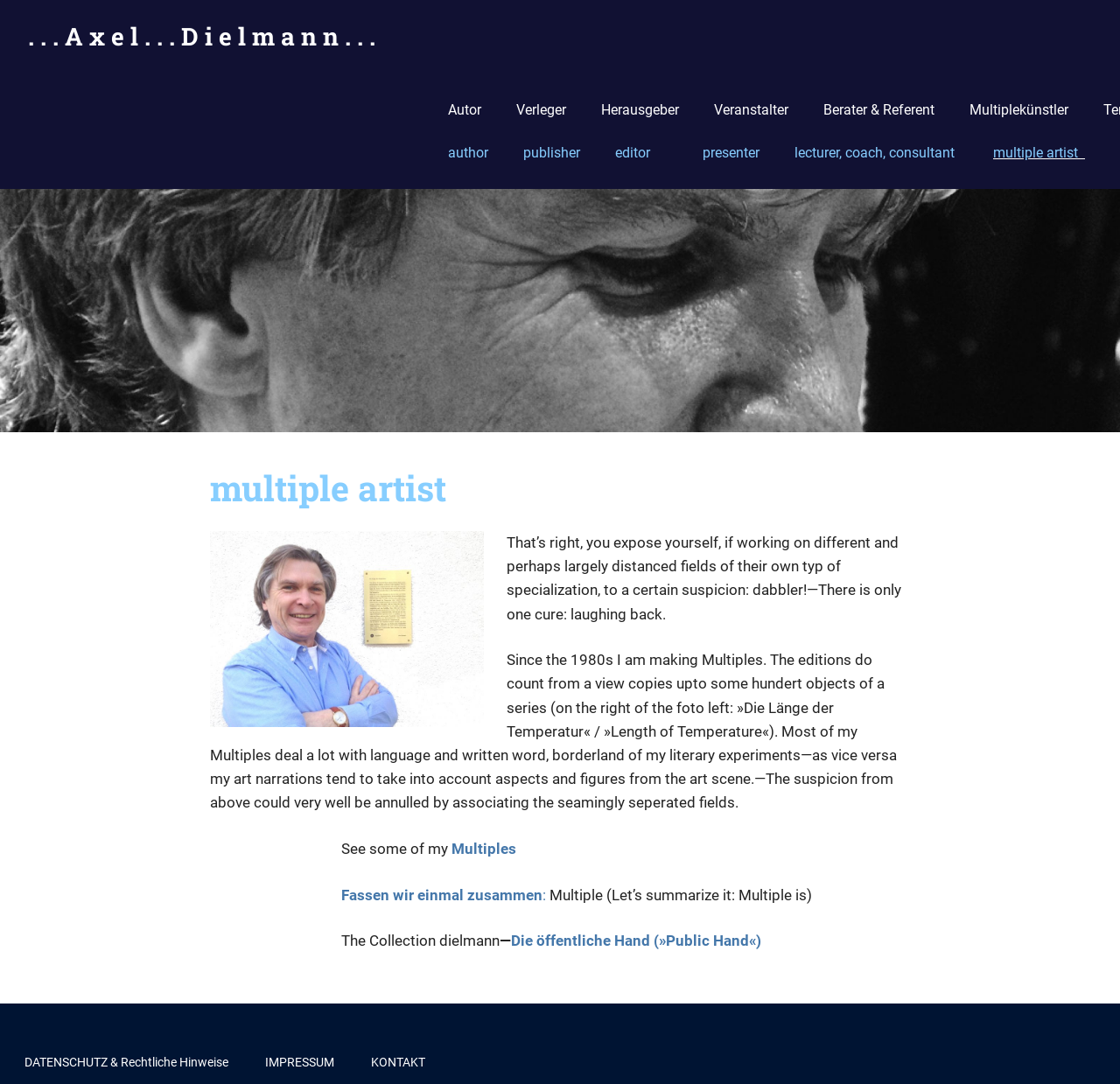Determine the bounding box coordinates of the element's region needed to click to follow the instruction: "contact the artist". Provide these coordinates as four float numbers between 0 and 1, formatted as [left, top, right, bottom].

[0.331, 0.973, 0.38, 0.986]